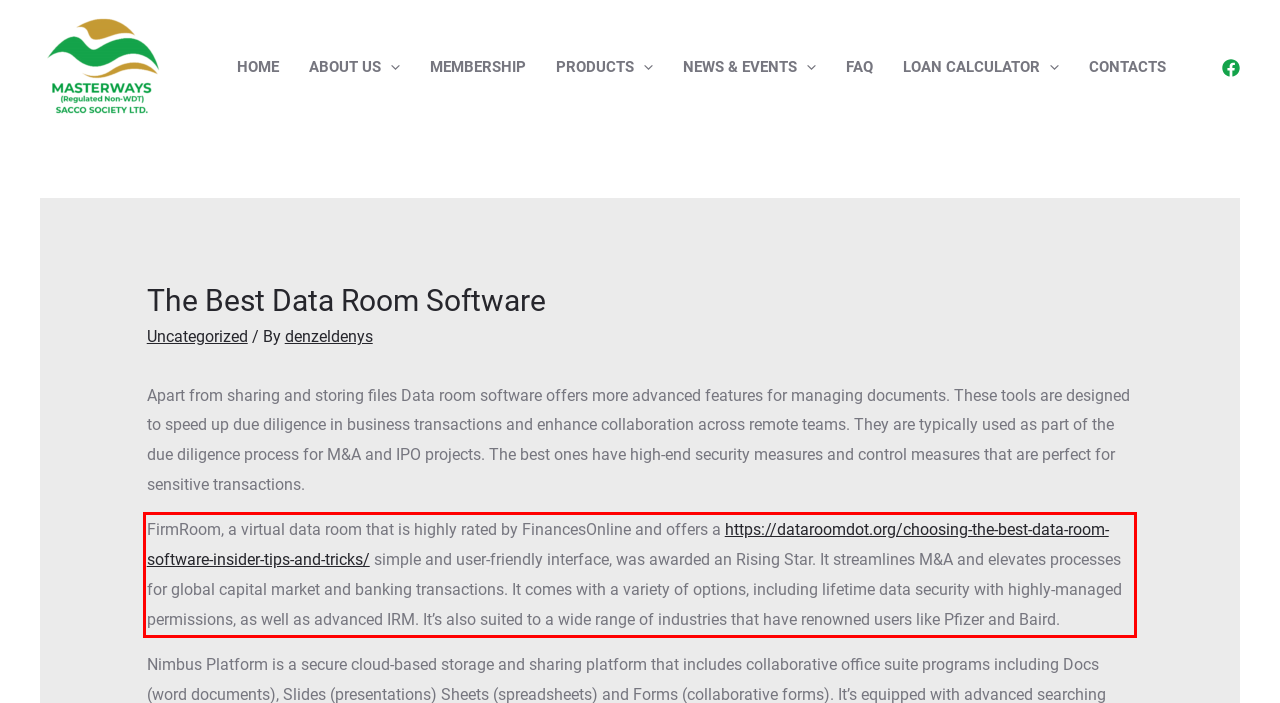Using the provided screenshot of a webpage, recognize and generate the text found within the red rectangle bounding box.

FirmRoom, a virtual data room that is highly rated by FinancesOnline and offers a https://dataroomdot.org/choosing-the-best-data-room-software-insider-tips-and-tricks/ simple and user-friendly interface, was awarded an Rising Star. It streamlines M&A and elevates processes for global capital market and banking transactions. It comes with a variety of options, including lifetime data security with highly-managed permissions, as well as advanced IRM. It’s also suited to a wide range of industries that have renowned users like Pfizer and Baird.